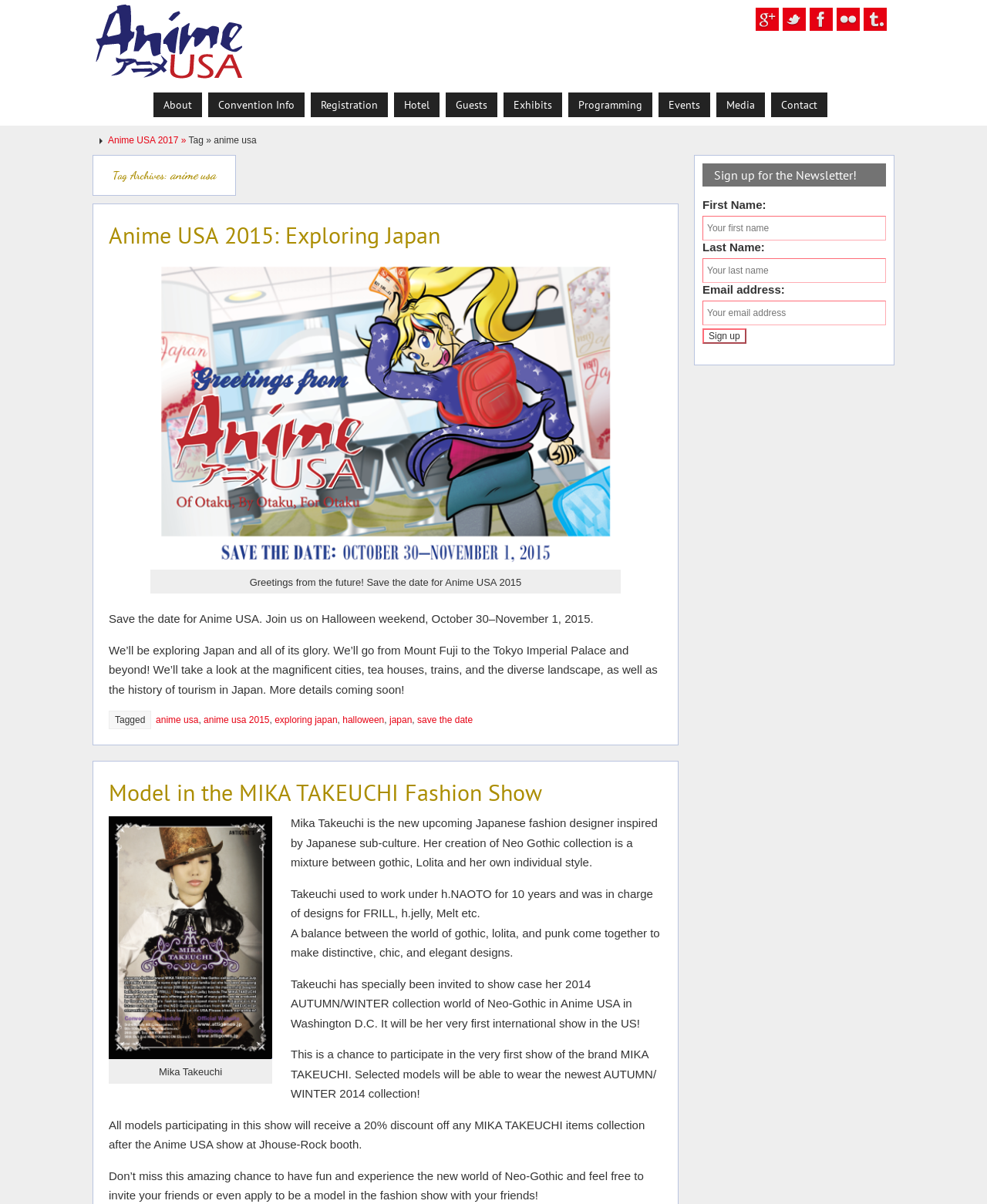What is the date of the Anime USA 2015 event?
Ensure your answer is thorough and detailed.

I found the answer by reading the article on the webpage. The article mentions 'Save the date for Anime USA. Join us on Halloween weekend, October 30–November 1, 2015.' This indicates that the event will take place on those specific dates.